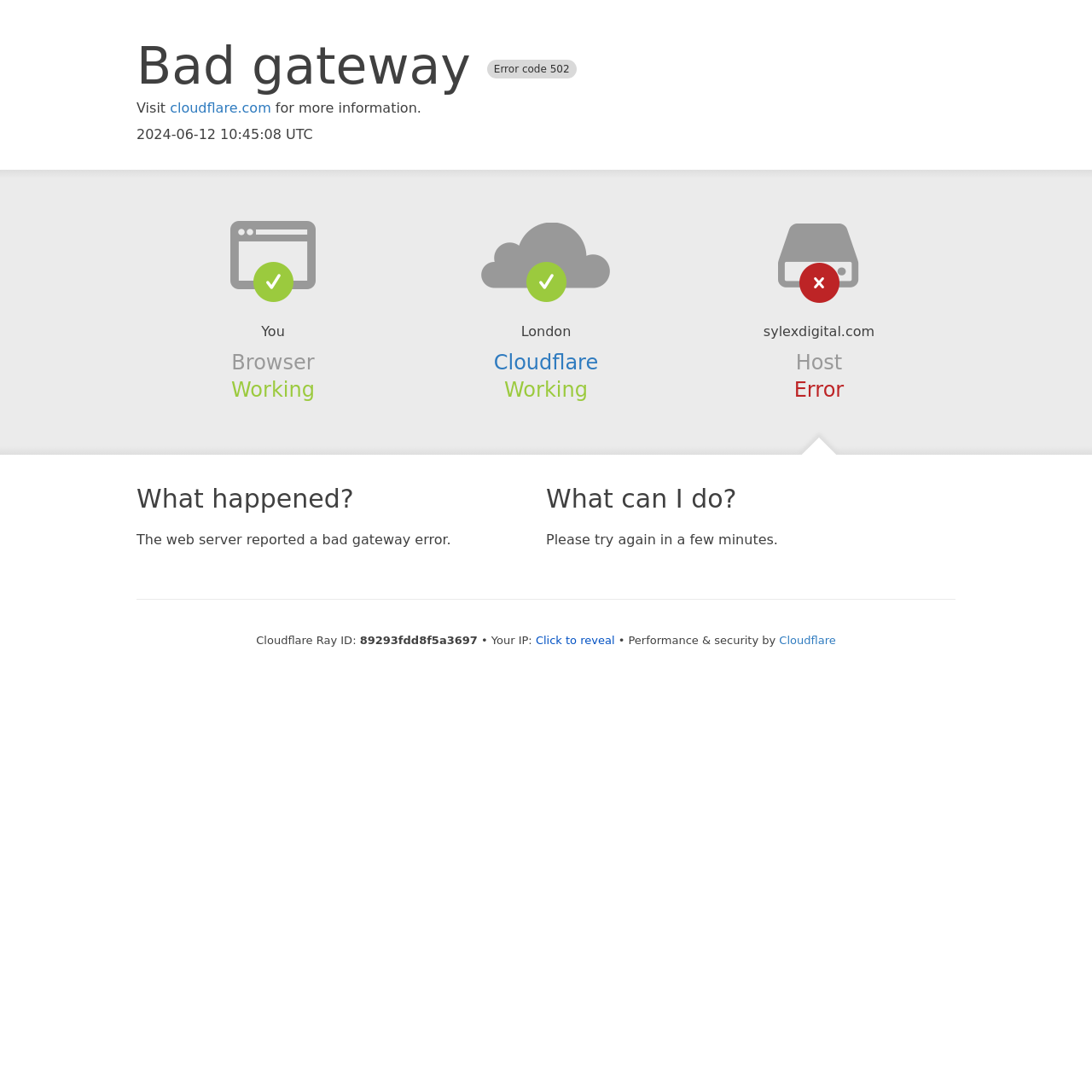Provide a short answer using a single word or phrase for the following question: 
What is the name of the host?

sylexdigital.com